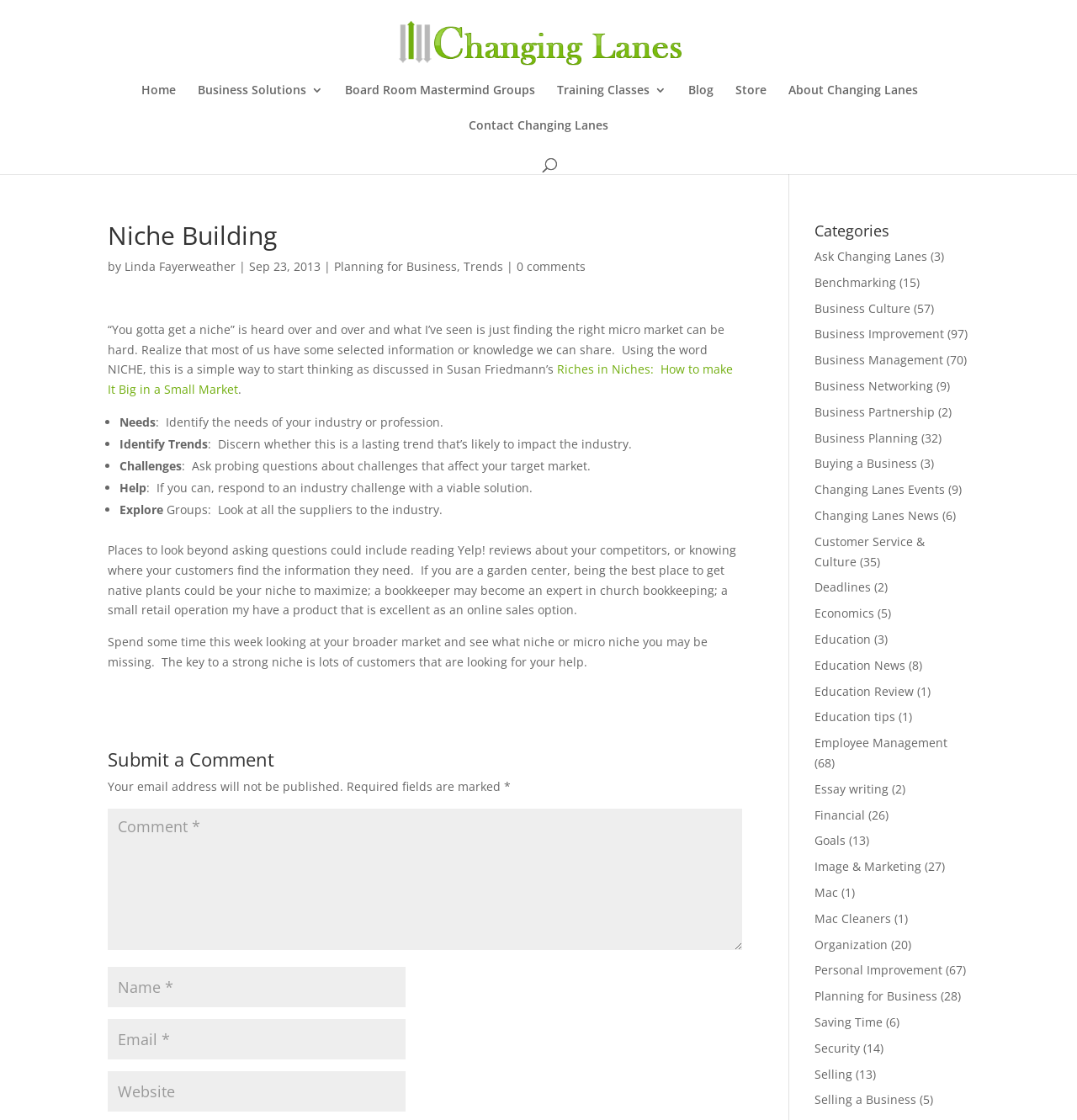Find the bounding box coordinates of the area to click in order to follow the instruction: "Click on the 'Submit a Comment' button".

[0.1, 0.669, 0.689, 0.693]